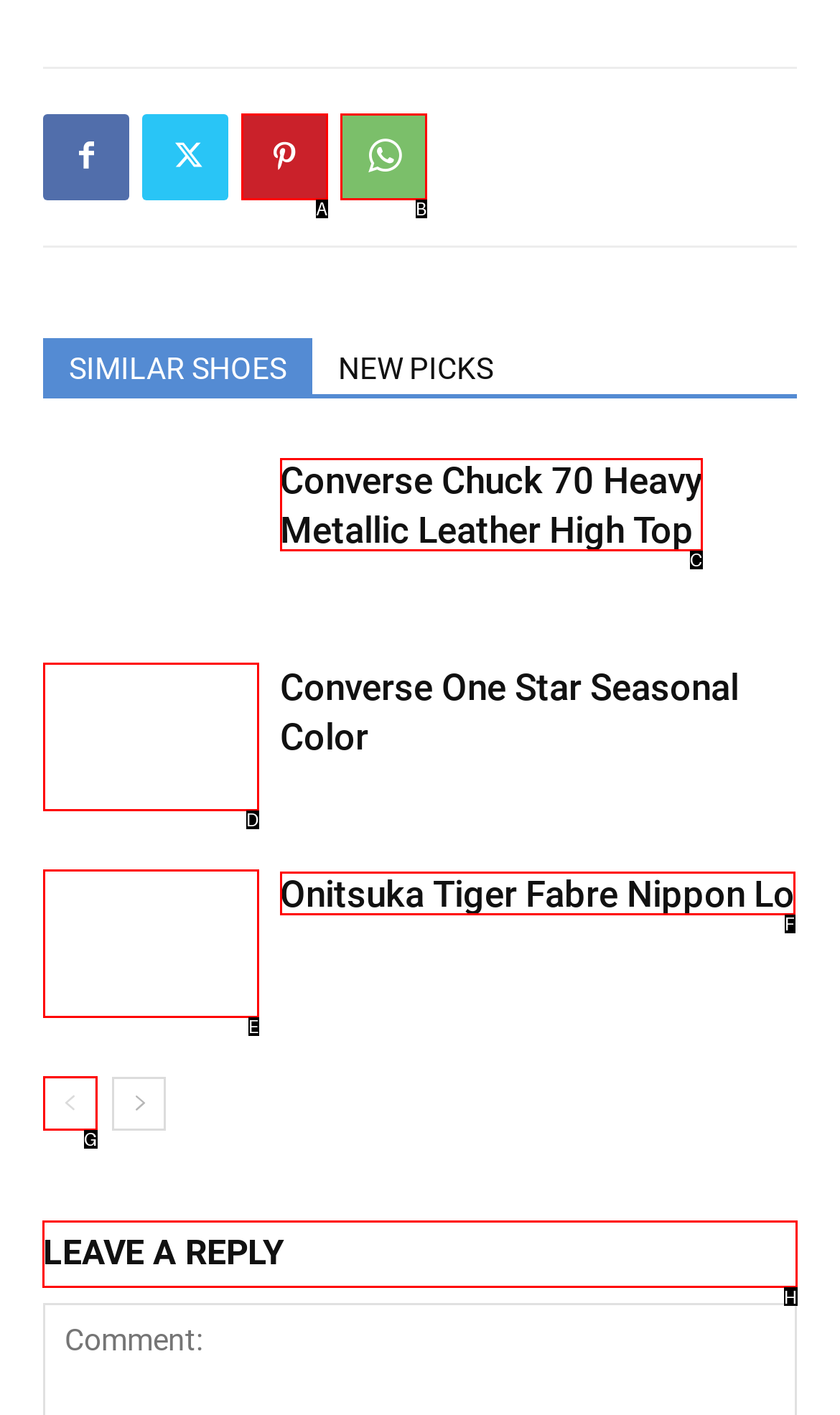Choose the HTML element that should be clicked to achieve this task: Leave a reply
Respond with the letter of the correct choice.

H